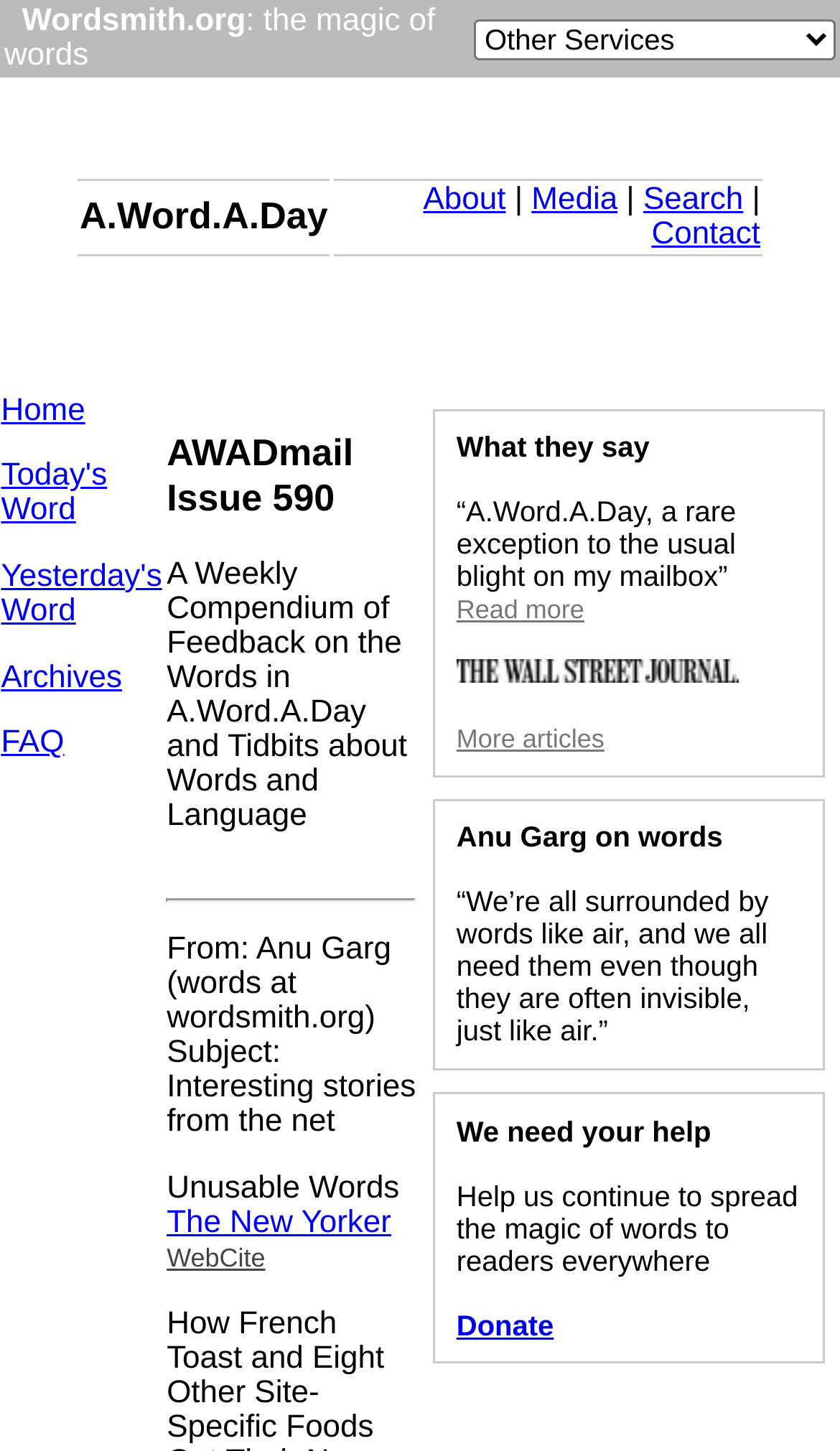Using the provided description: "Swedish women’s organizations", find the bounding box coordinates of the corresponding UI element. The output should be four float numbers between 0 and 1, in the format [left, top, right, bottom].

None